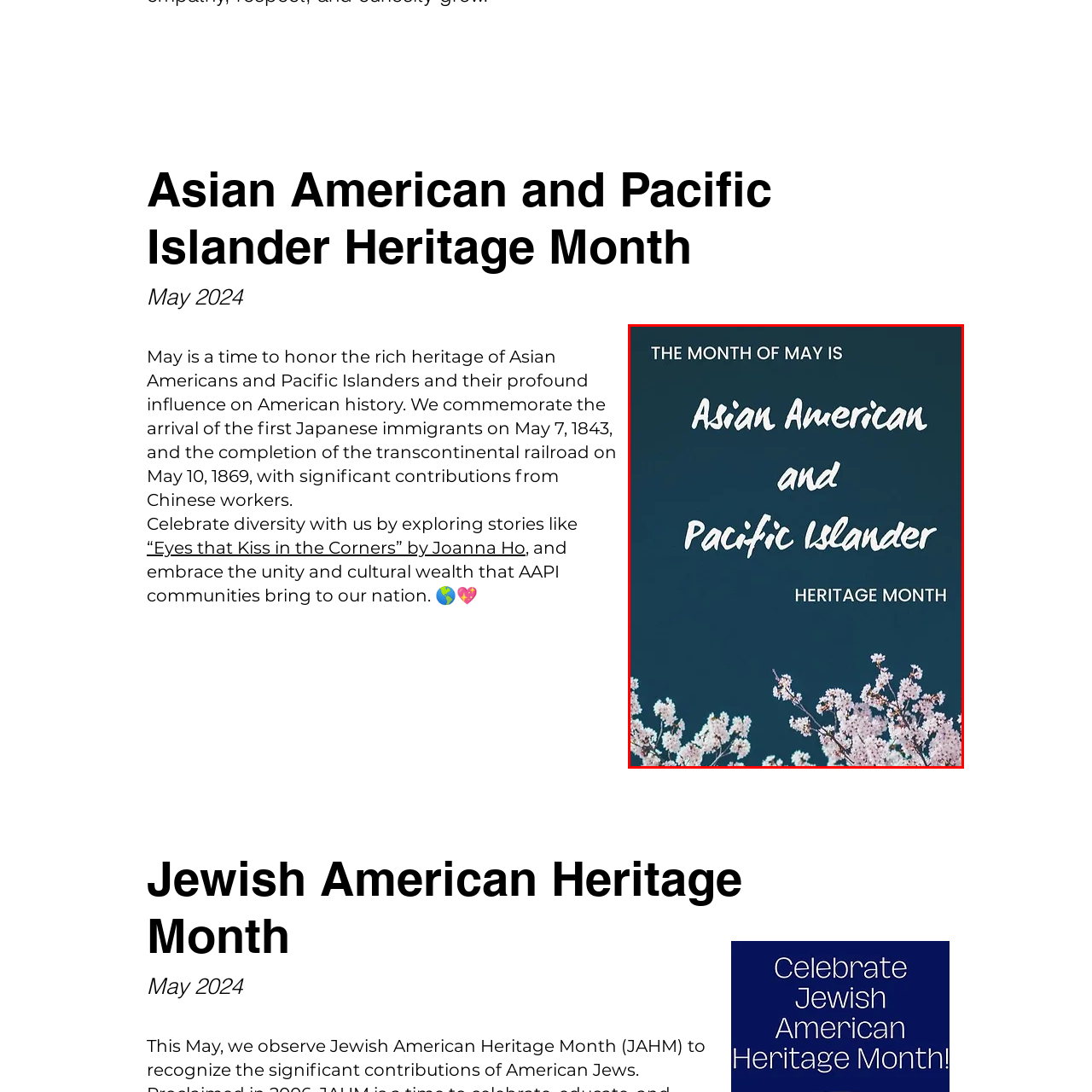What is the purpose of the image?
Check the image enclosed by the red bounding box and give your answer in one word or a short phrase.

To honor Asian American and Pacific Islander Heritage Month